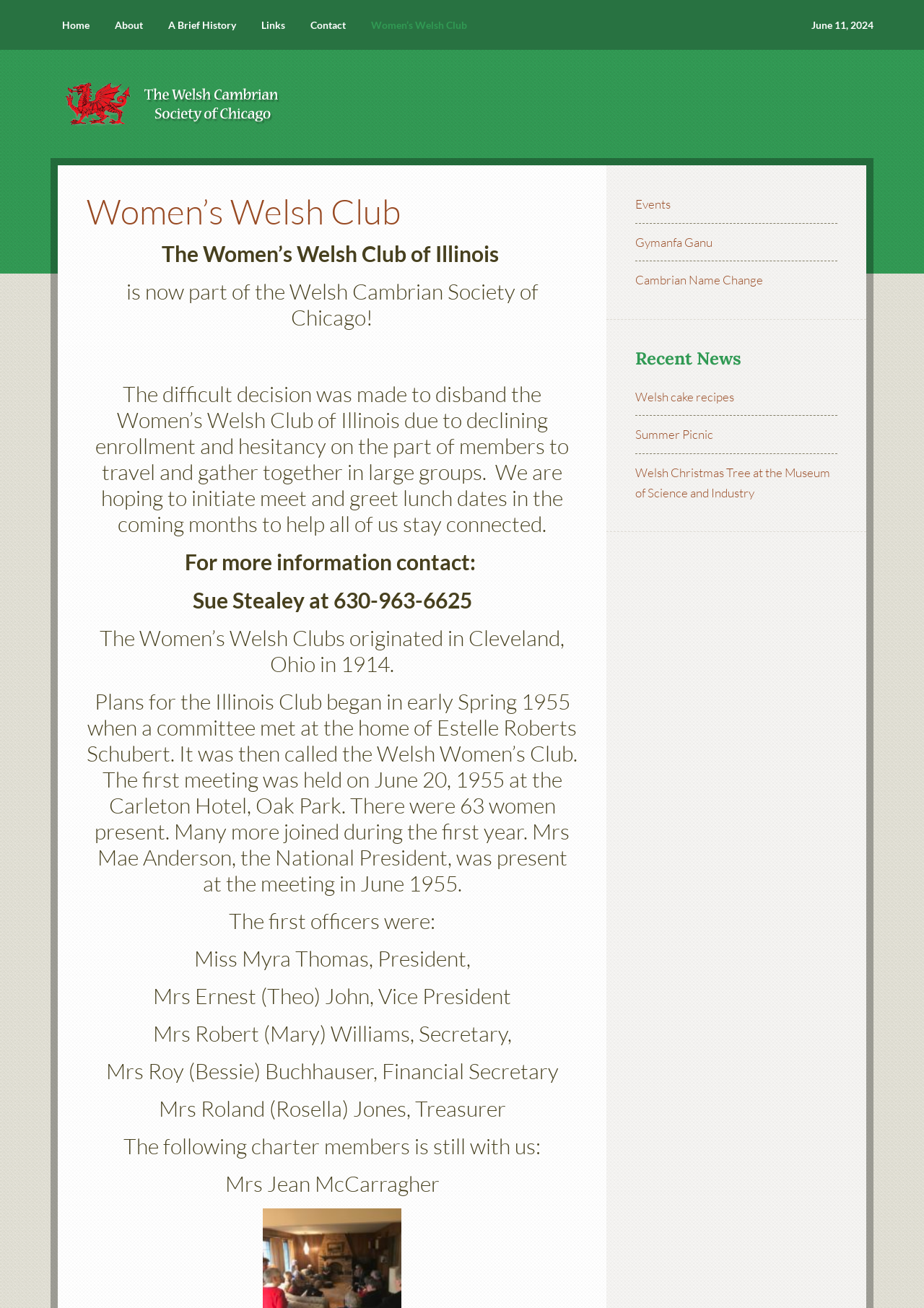What is the current date?
Give a one-word or short-phrase answer derived from the screenshot.

June 11, 2024